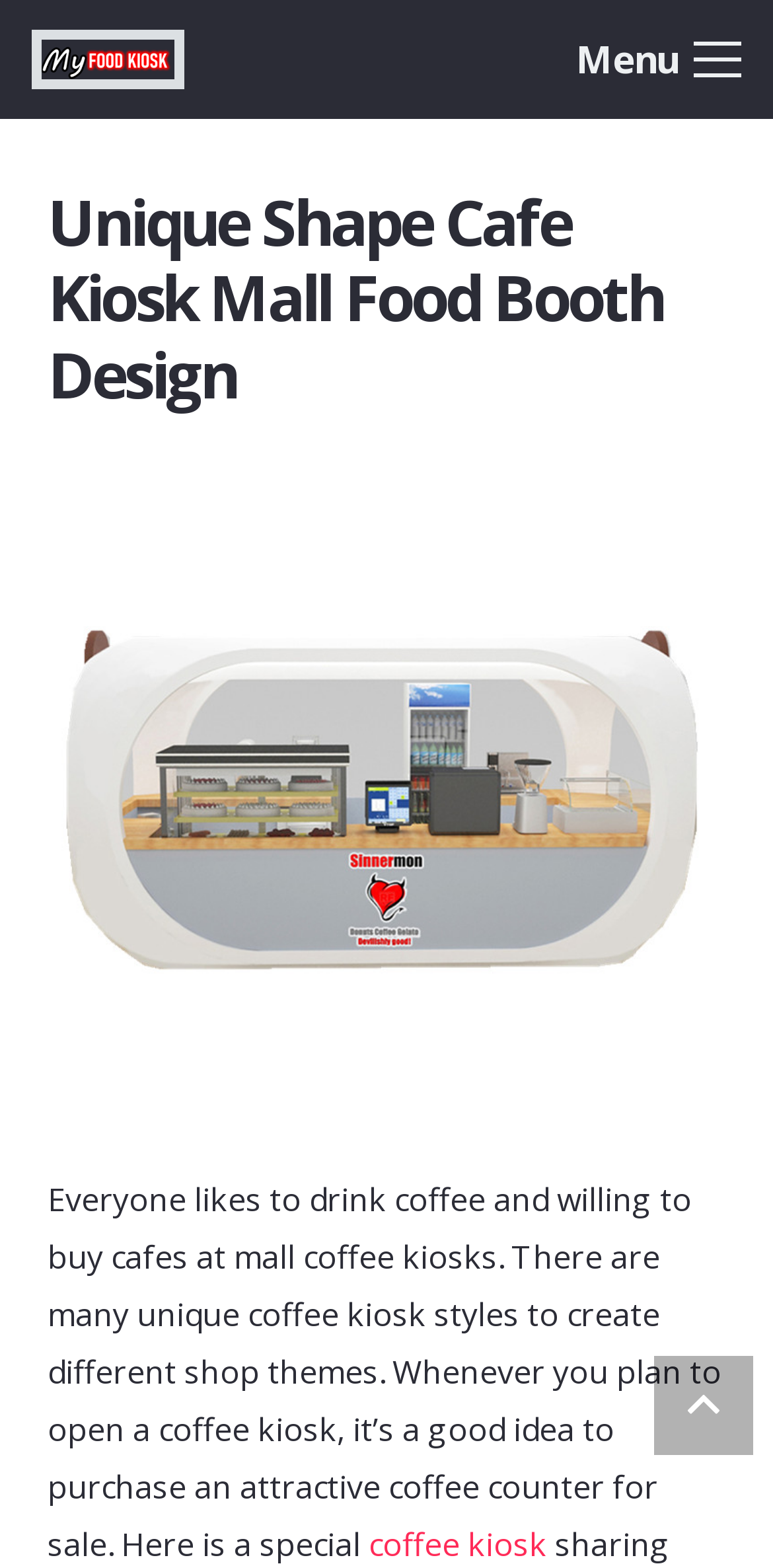Extract the bounding box coordinates for the UI element described as: "aria-label="Link"".

[0.041, 0.019, 0.277, 0.057]